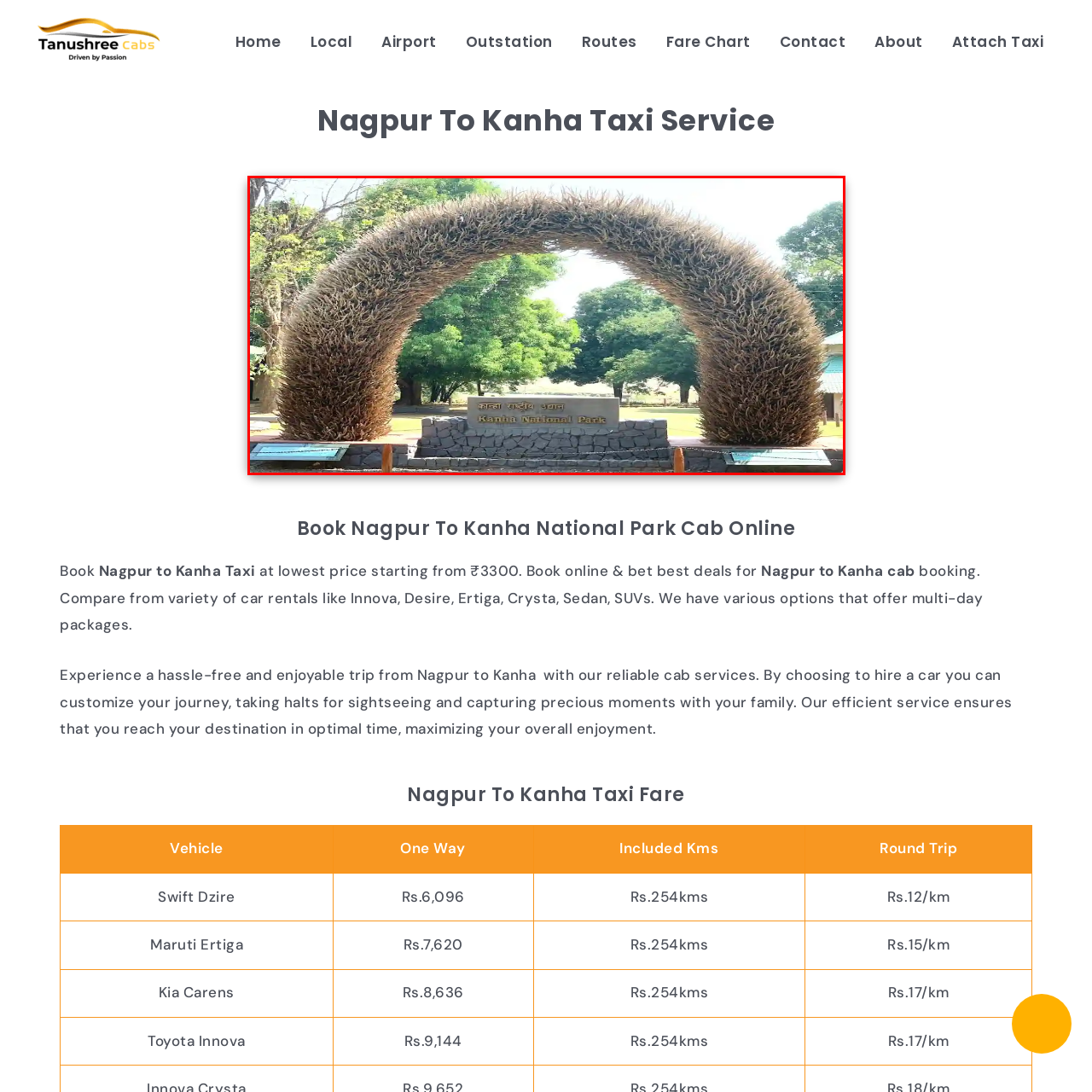Concentrate on the image section marked by the red rectangle and answer the following question comprehensively, using details from the image: What is the material used to construct the arch?

The caption describes the arch as being constructed with natural materials, which creates a striking visual that blends harmoniously with the lush greenery surrounding it.